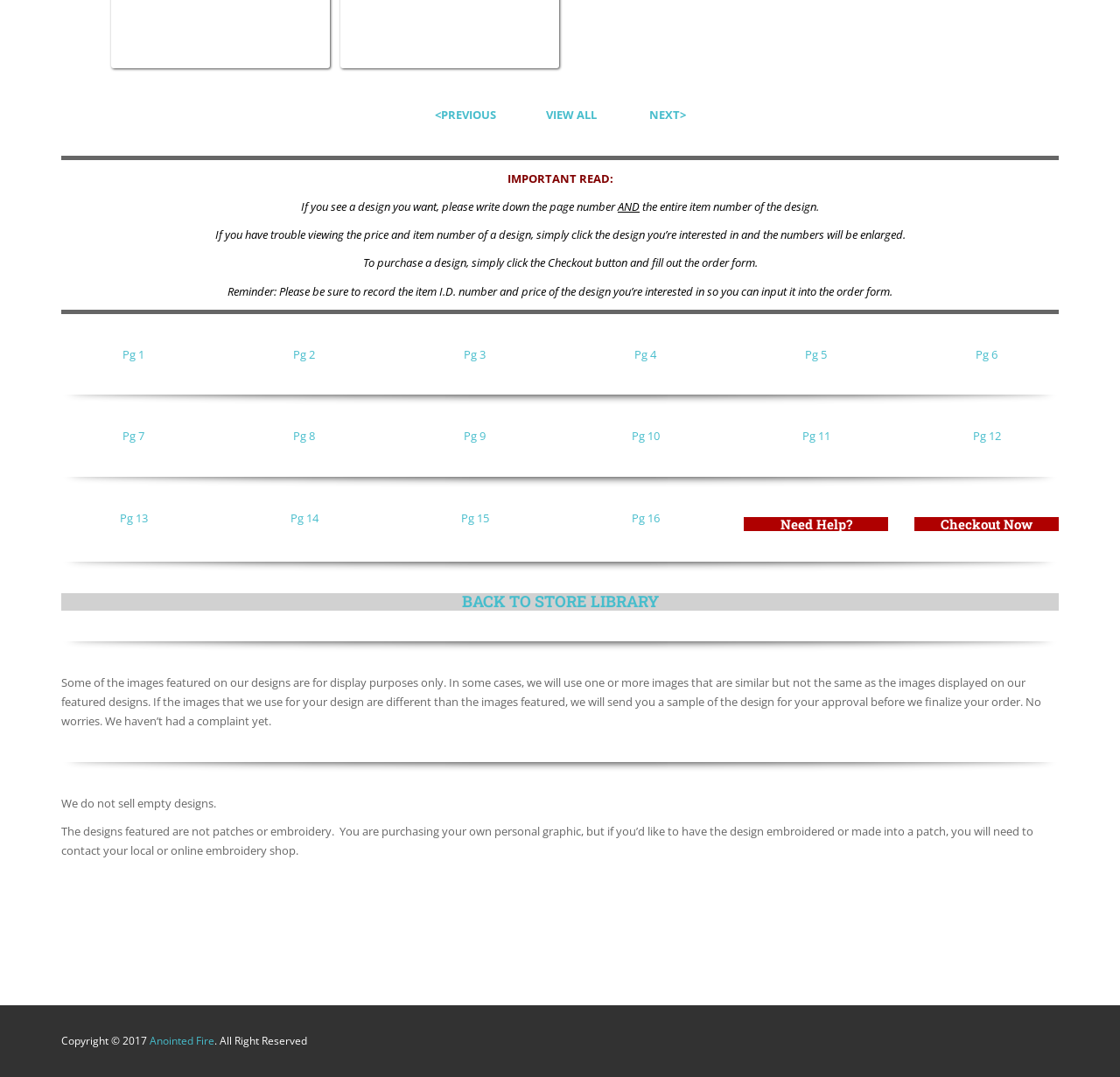Please provide the bounding box coordinates for the element that needs to be clicked to perform the following instruction: "Go to page 1". The coordinates should be given as four float numbers between 0 and 1, i.e., [left, top, right, bottom].

[0.109, 0.322, 0.129, 0.336]